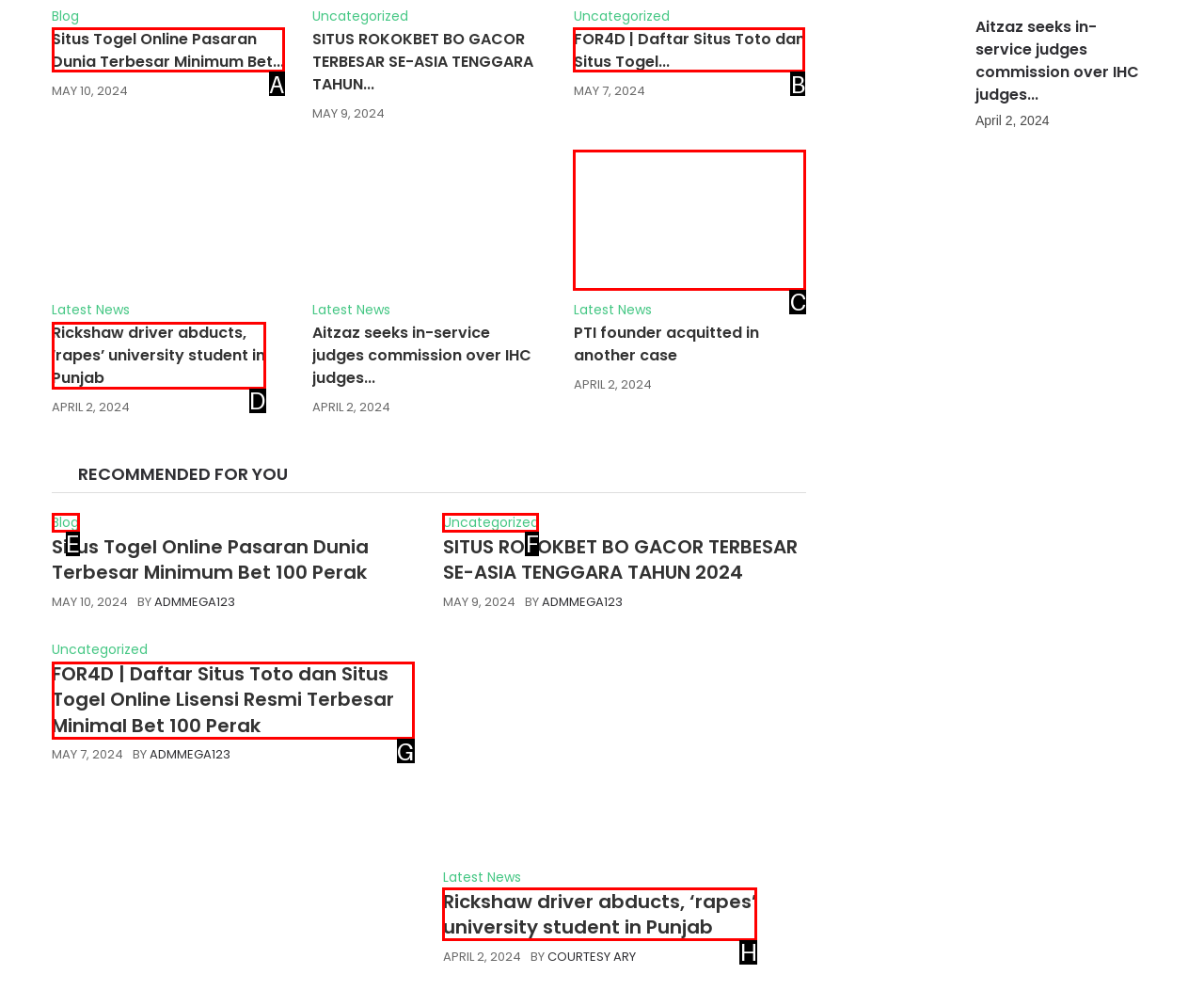Specify which HTML element I should click to complete this instruction: Check out FOR4D | Daftar Situs Toto dan Situs Togel Online Lisensi Resmi Terbesar Minimal Bet 100 Perak Answer with the letter of the relevant option.

G